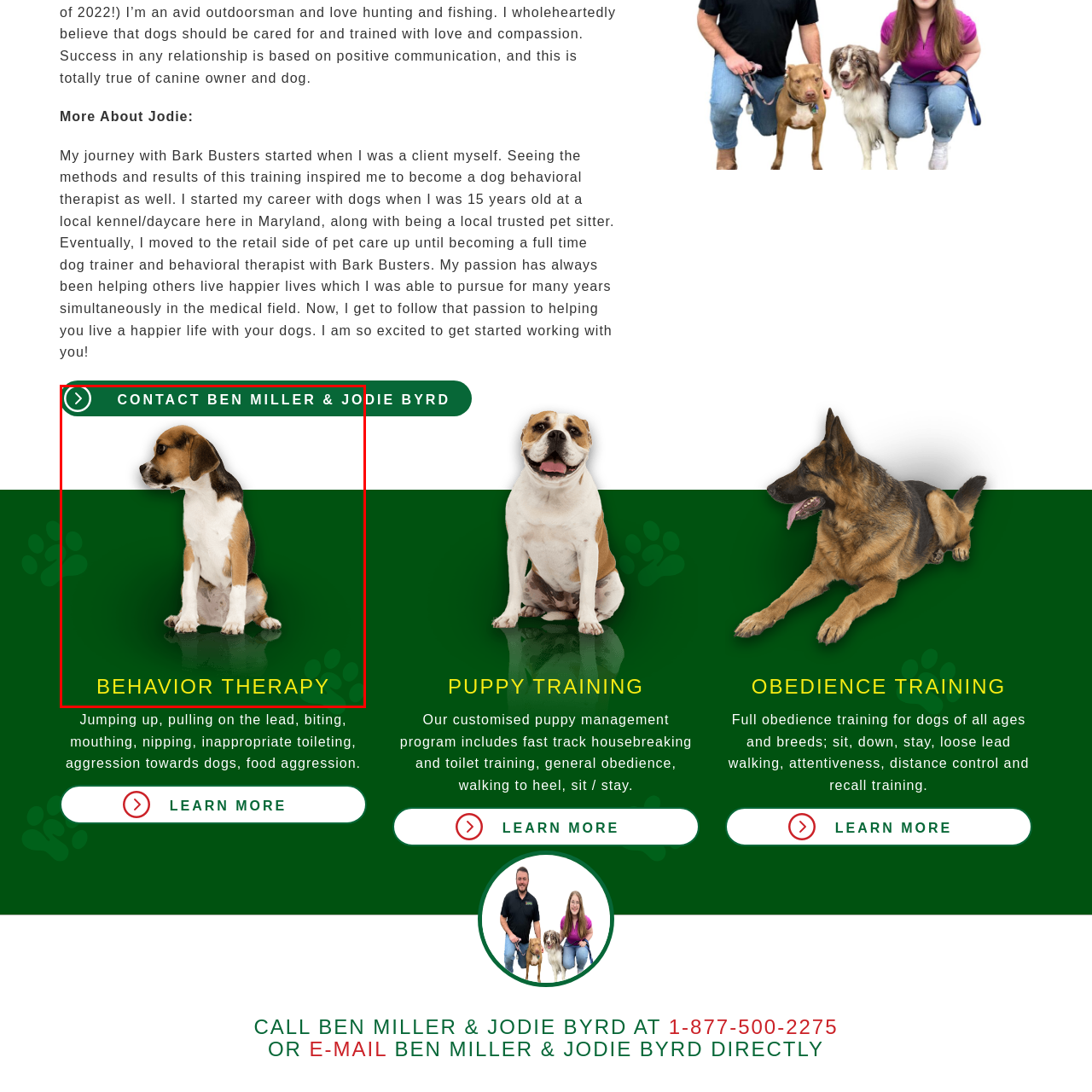View the section of the image outlined in red, What is the training focus emphasized in the image? Provide your response in a single word or brief phrase.

BEHAVIOR THERAPY